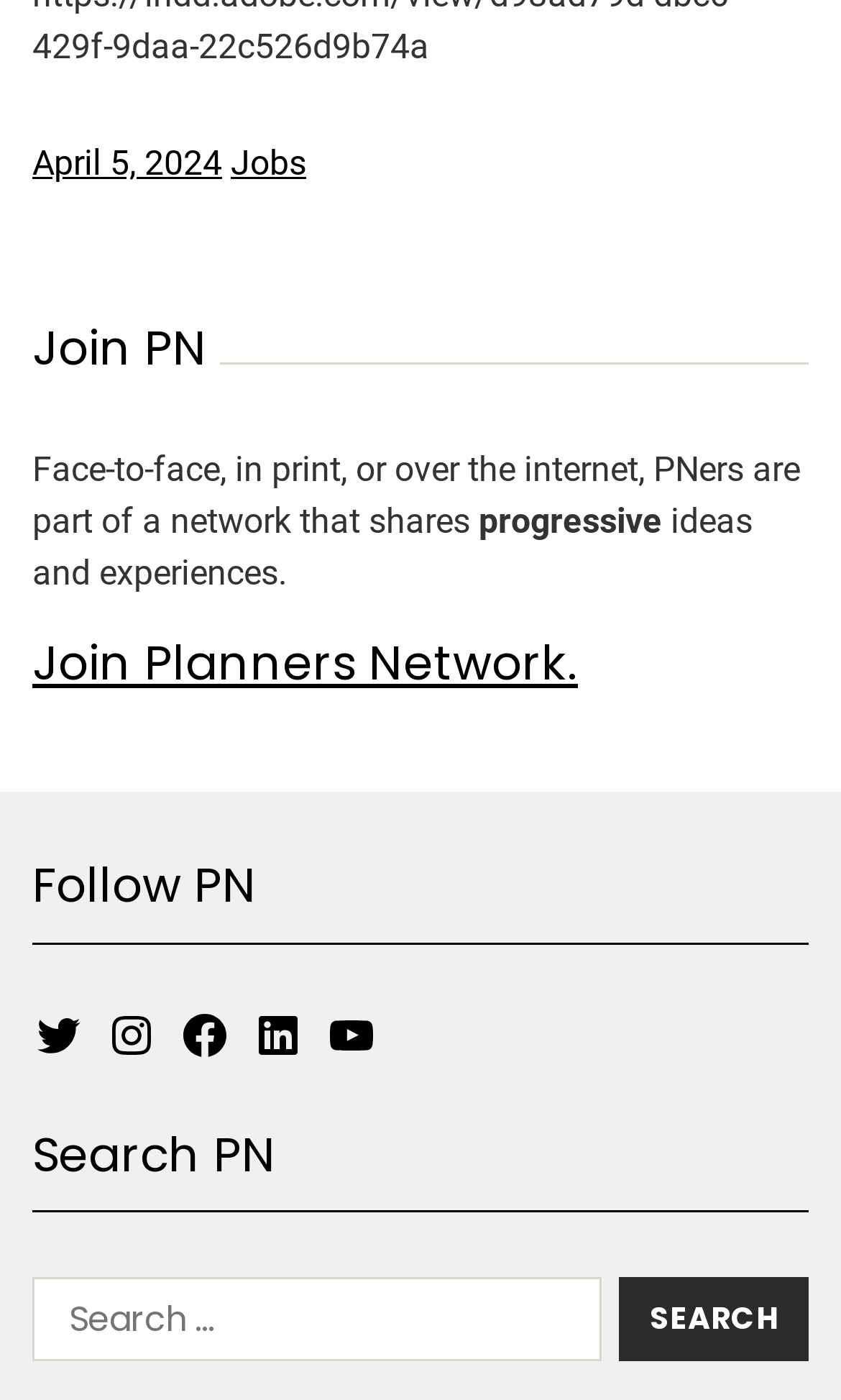Provide a short, one-word or phrase answer to the question below:
What is the date mentioned in the footer?

April 5, 2024